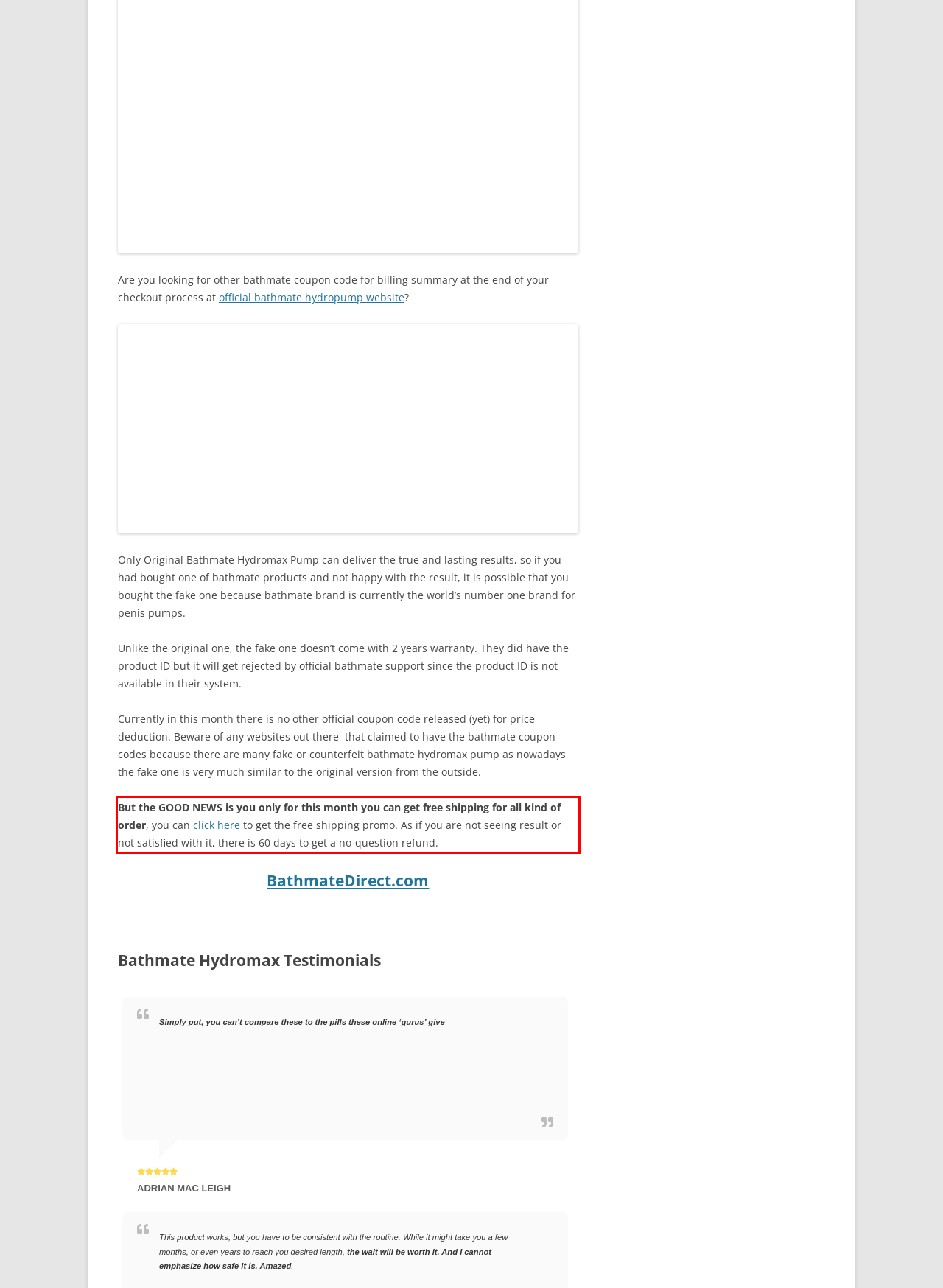You have a screenshot with a red rectangle around a UI element. Recognize and extract the text within this red bounding box using OCR.

But the GOOD NEWS is you only for this month you can get free shipping for all kind of order, you can click here to get the free shipping promo. As if you are not seeing result or not satisfied with it, there is 60 days to get a no-question refund.